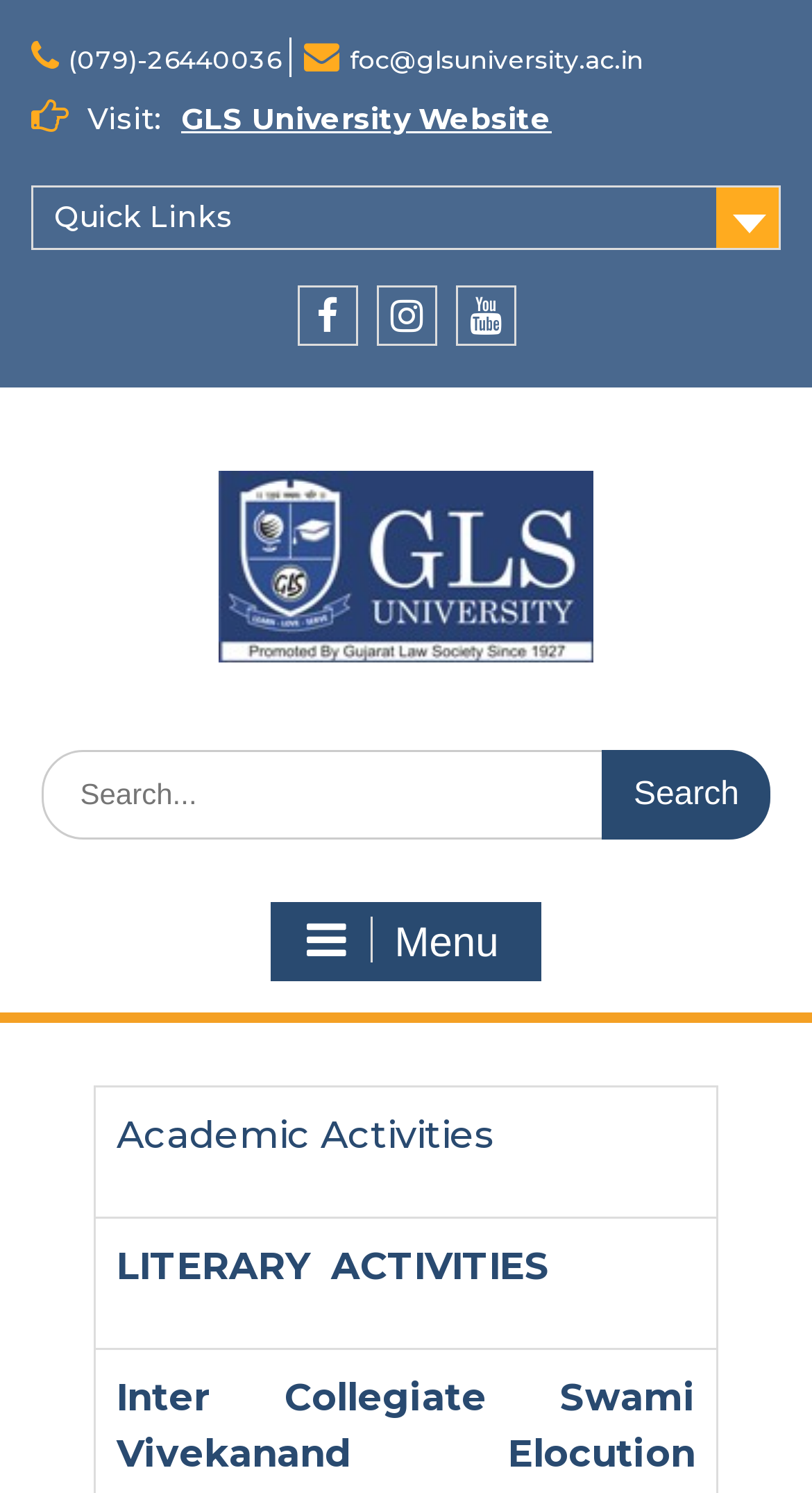Generate a comprehensive description of the webpage content.

The webpage appears to be the Faculty of Commerce at GLS University, with a focus on academic activities. At the top left, there is a phone number "(079)-26440036" and an email address "foc@glsuniversity.ac.in" next to it. Below these, there is a "Visit" label followed by a link to the "GLS University Website". 

On the top right, there are social media links to Facebook, Instagram, and Youtube. Below these, there is a "Quick Links" button. 

In the middle of the page, there is a search bar with a "Search for:" label and a "Search" button. 

At the bottom of the page, there is a menu button with a "Menu" icon. When expanded, it reveals a grid with two rows. The first row contains a grid cell with a heading "Academic Activities", and the second row contains a grid cell with a heading "LITERARY ACTIVITIES".